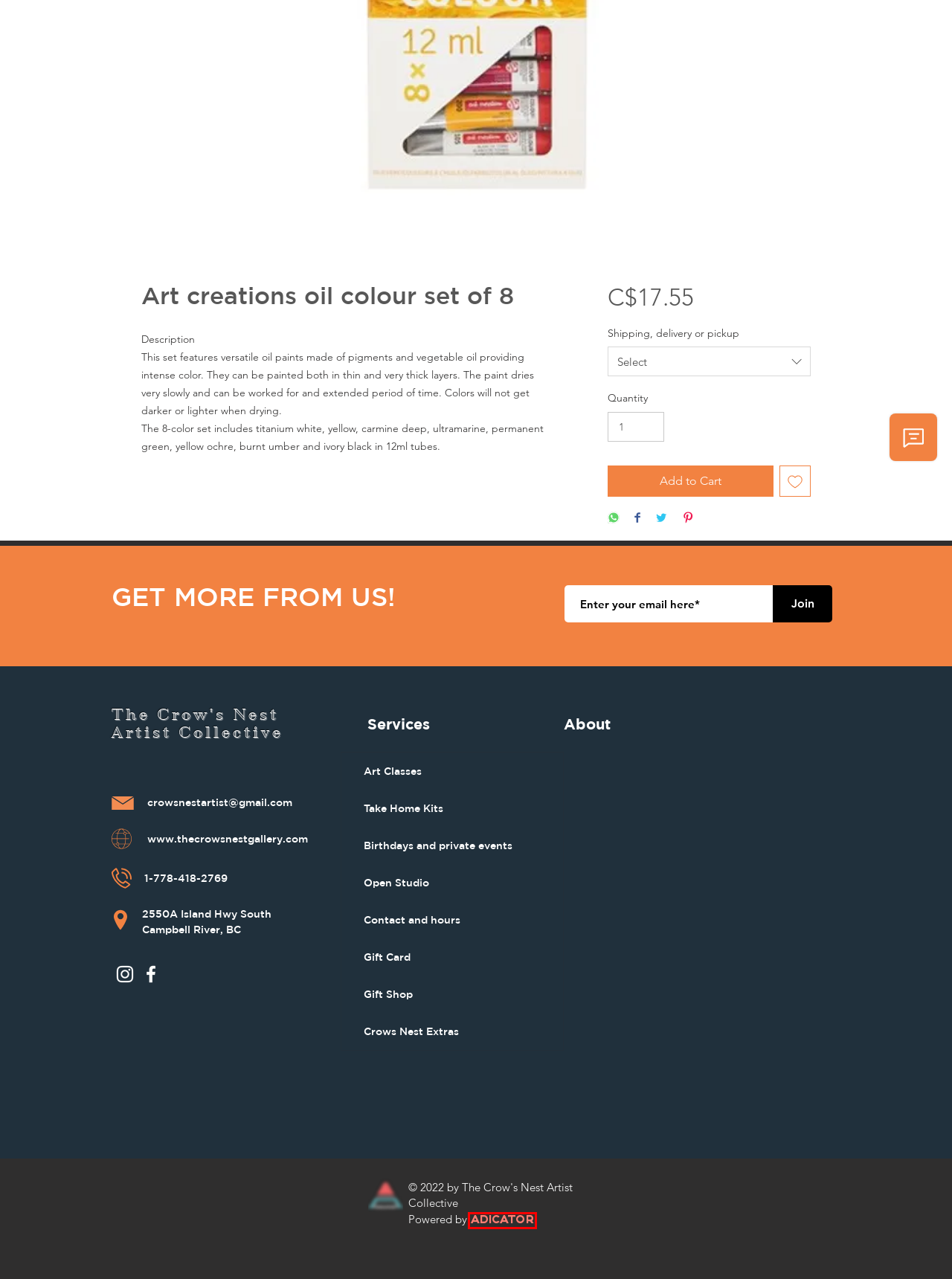Given a webpage screenshot with a red bounding box around a UI element, choose the webpage description that best matches the new webpage after clicking the element within the bounding box. Here are the candidates:
A. Art Classes | The Crow’s Nest
B. Gift Card | The Crow’s Nest
C. About | The Crow’s Nest
D. Crows Nest Extras | The Crow’s Nest
E. Take Home Kits  | The Crow’s Nest
F. Open Studio | The Crow’s Nest
G. Advertising Agency | Adicator | Vancouver
H. Birthday Parties | The Crow's Nest Gallery and Art Studio | Campbell River

G